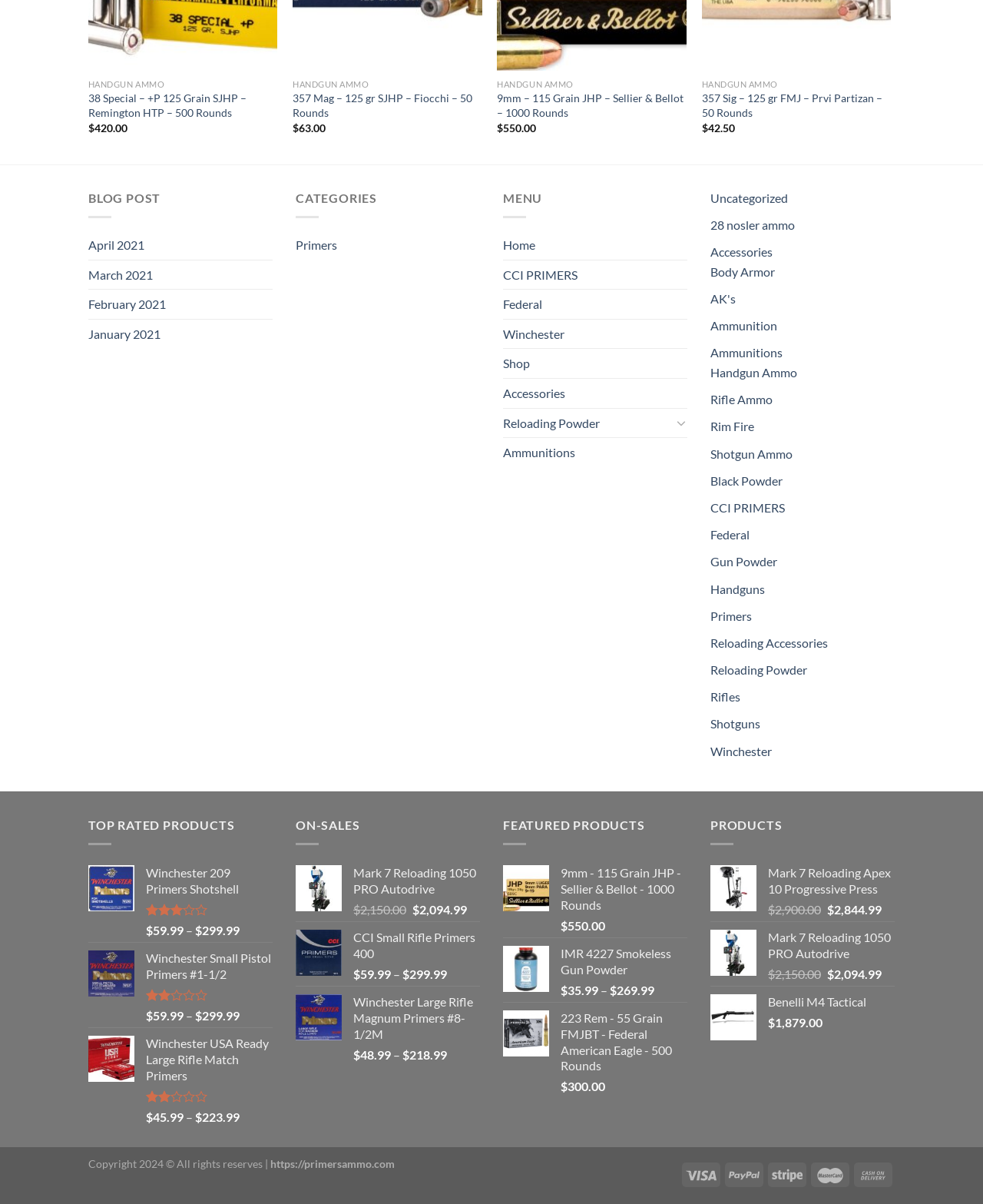Please locate the bounding box coordinates of the element's region that needs to be clicked to follow the instruction: "Search for Sysadmin DeCal". The bounding box coordinates should be provided as four float numbers between 0 and 1, i.e., [left, top, right, bottom].

None